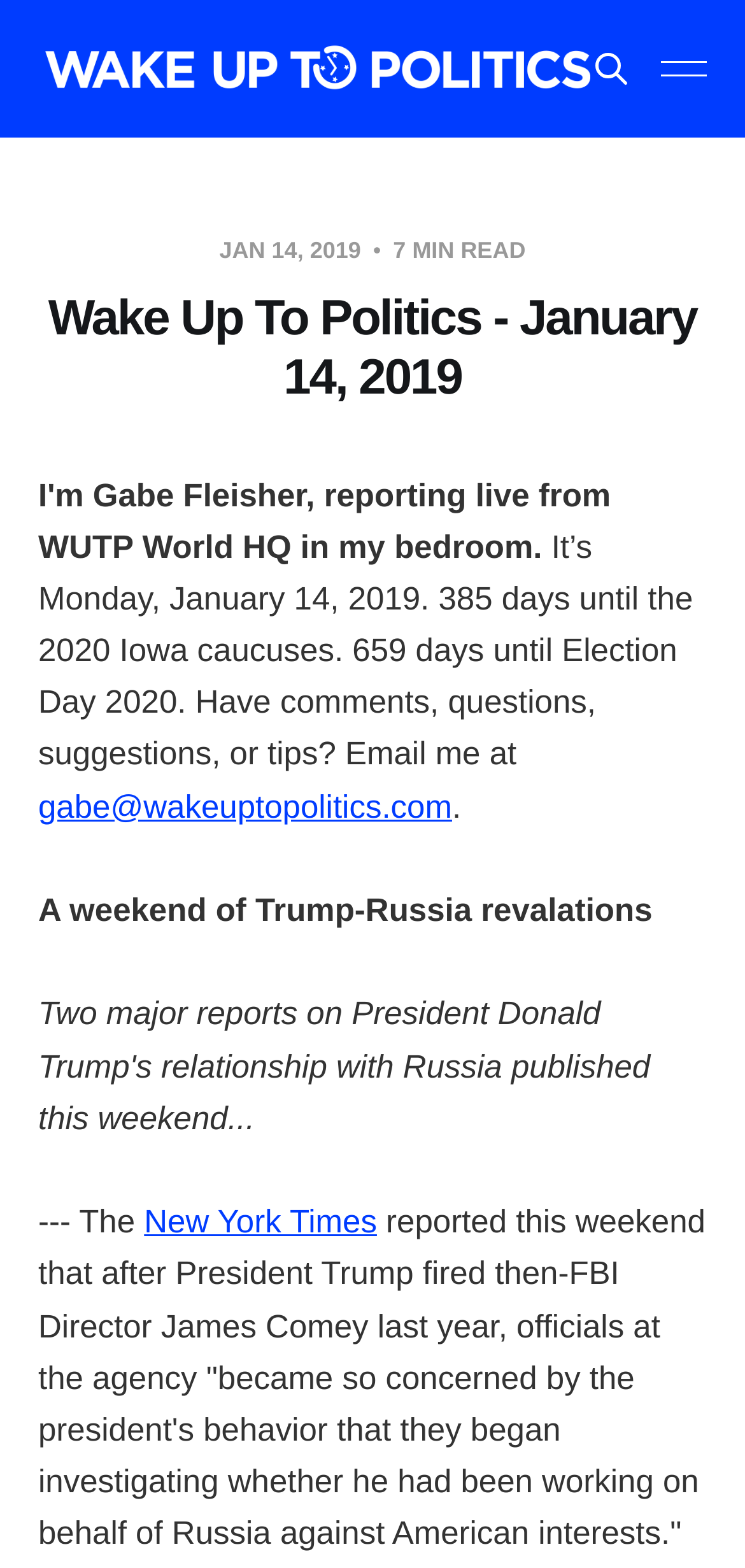Please locate the UI element described by "alt="Wake Up To Politics"" and provide its bounding box coordinates.

[0.051, 0.024, 0.797, 0.063]